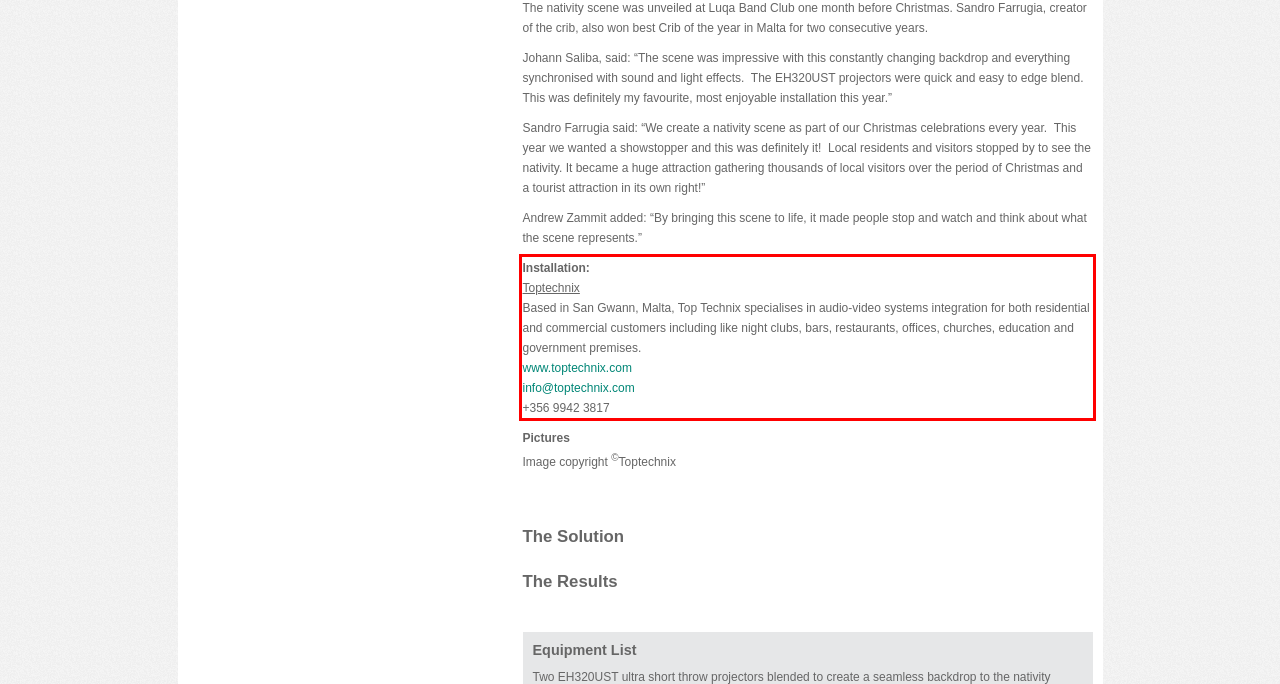Using the provided screenshot, read and generate the text content within the red-bordered area.

Installation: Toptechnix Based in San Gwann, Malta, Top Technix specialises in audio-video systems integration for both residential and commercial customers including like night clubs, bars, restaurants, offices, churches, education and government premises. www.toptechnix.com info@toptechnix.com +356 9942 3817